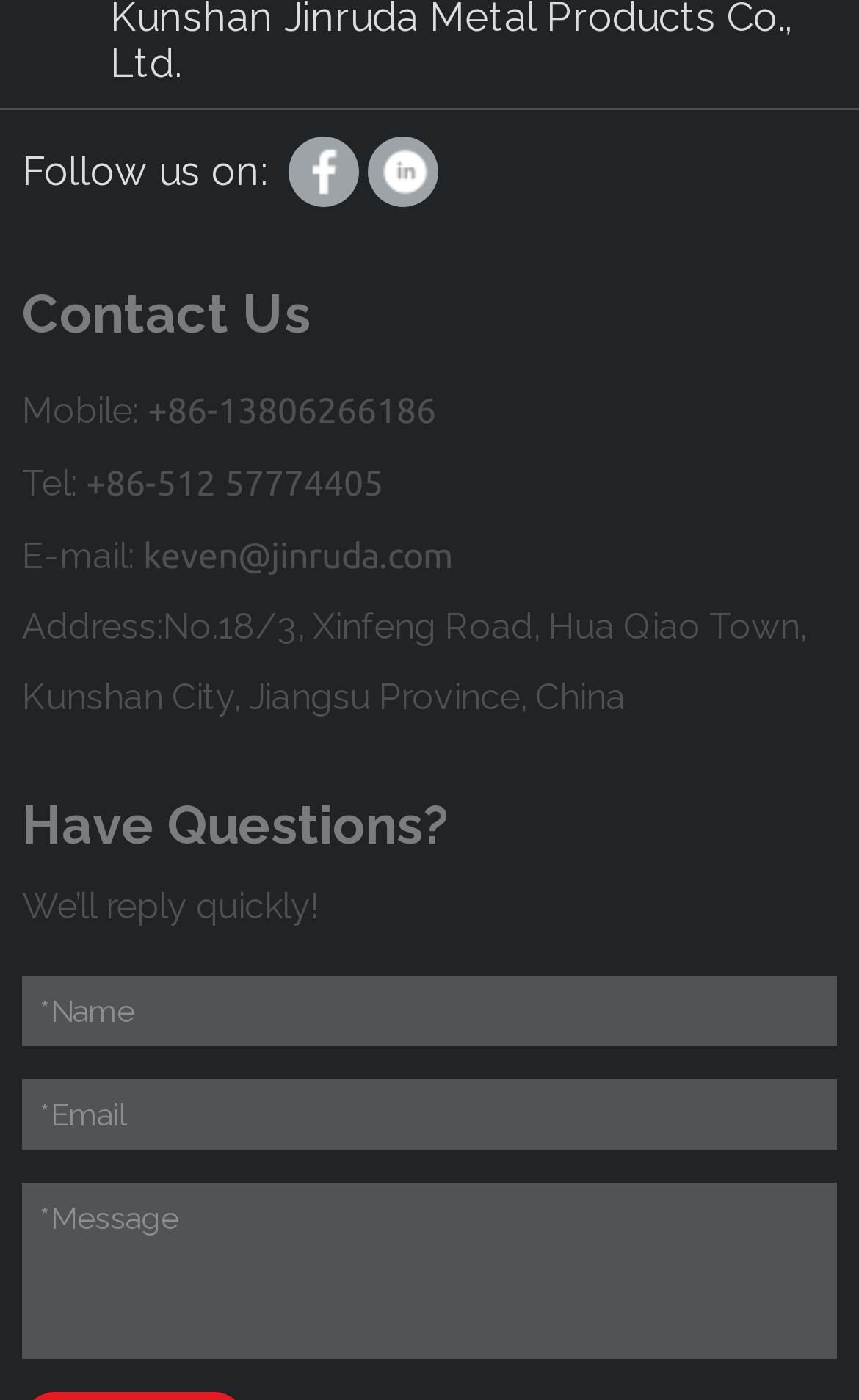Kindly respond to the following question with a single word or a brief phrase: 
What is the location of the company?

Kunshan City, Jiangsu Province, China